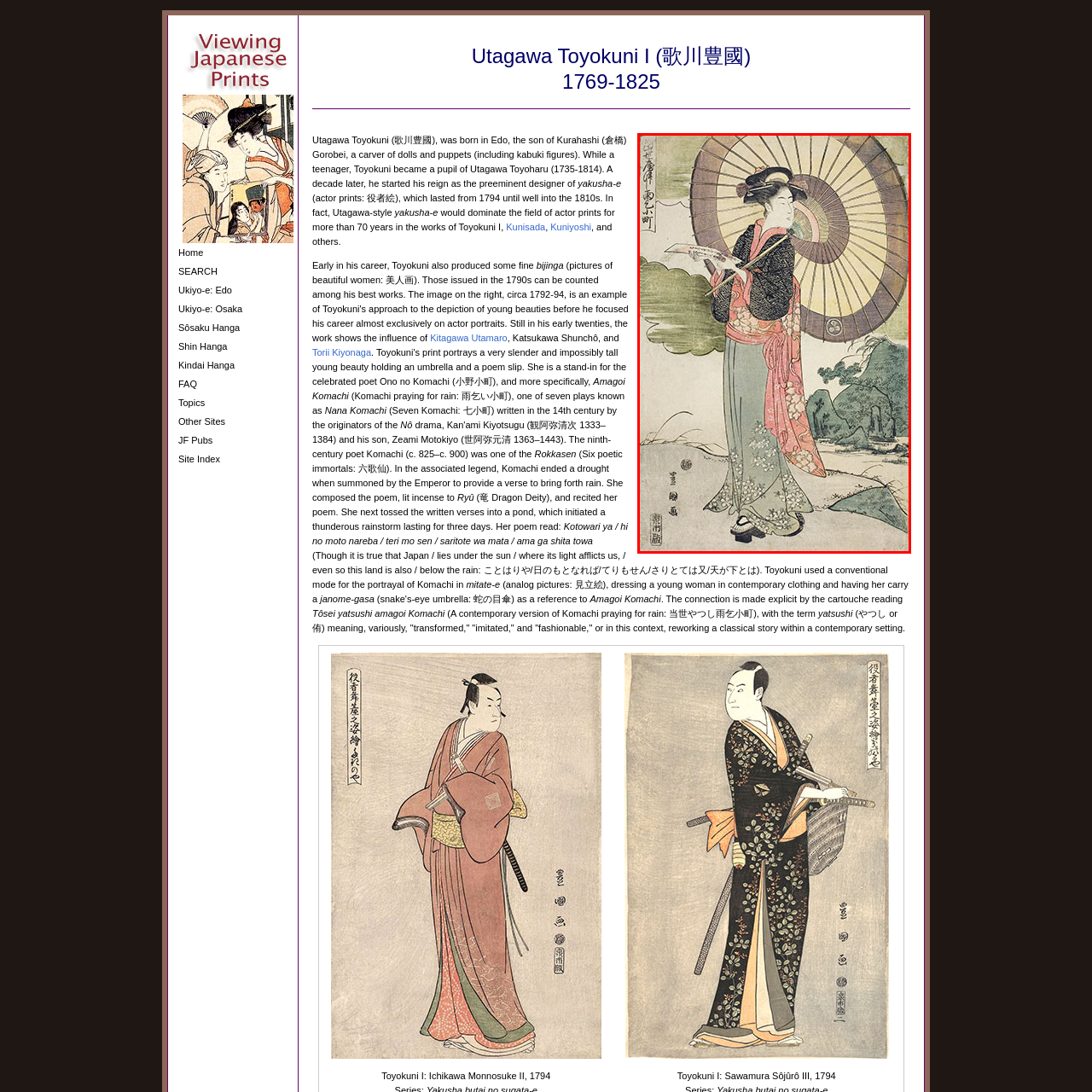Offer a comprehensive narrative for the image inside the red bounding box.

This image depicts a stunning woodblock print by Utagawa Toyokuni I, showcasing a fashionable courtesan, elegantly dressed in traditional attire. She stands gracefully, holding a fan and adorned with intricate patterns in her kimono, characterized by rich colors and delicate floral motifs. The background features a picturesque landscape, enhancing the sense of depth and culture typical of Ukiyo-e art. This piece highlights Toyokuni's remarkable skill in capturing the beauty and sophistication of Edo-period women, reflecting the era's cultural aesthetics and the prominence of bijin-ga (pictures of beautiful women). The print exemplifies Toyokuni's legacy as a master of actor prints and portraits during the late 18th to early 19th centuries.